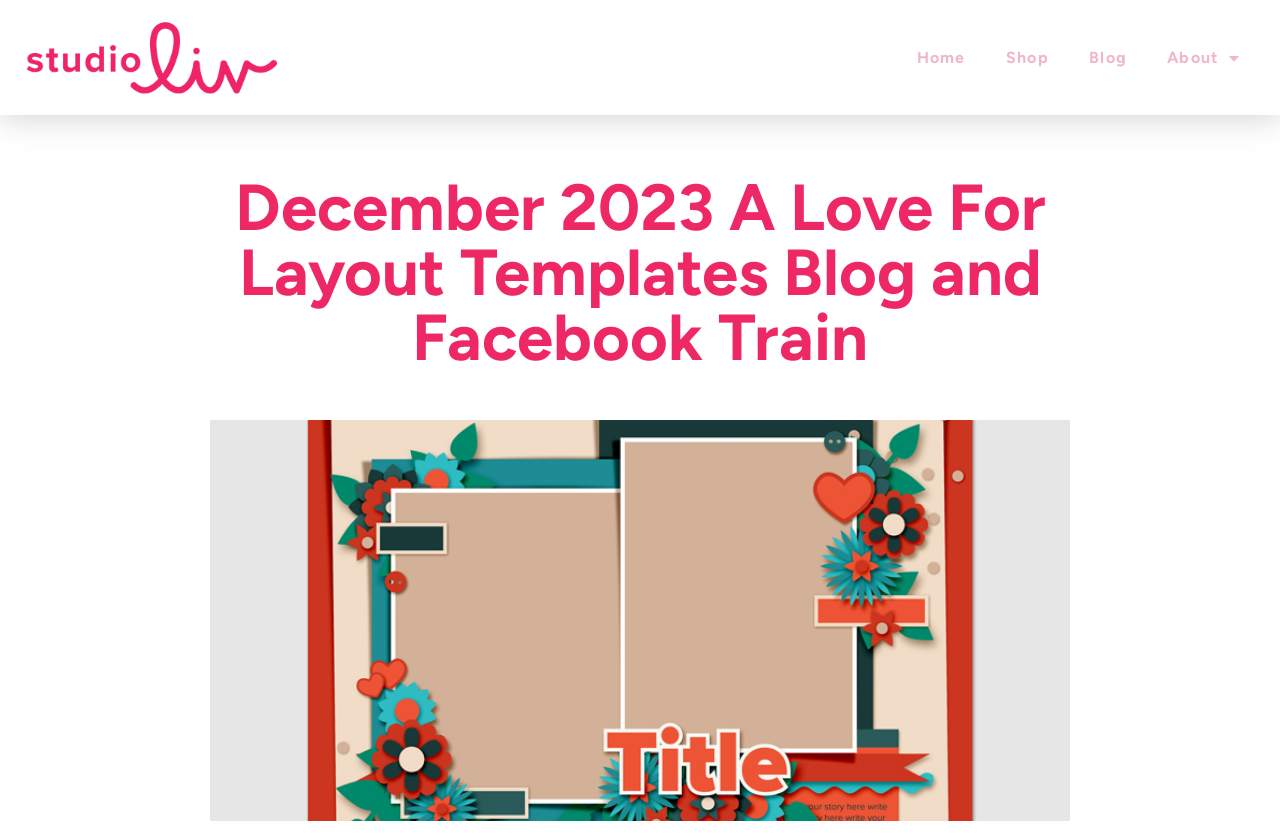Identify and provide the bounding box coordinates of the UI element described: "with and whether". The coordinates should be formatted as [left, top, right, bottom], with each number being a float between 0 and 1.

None